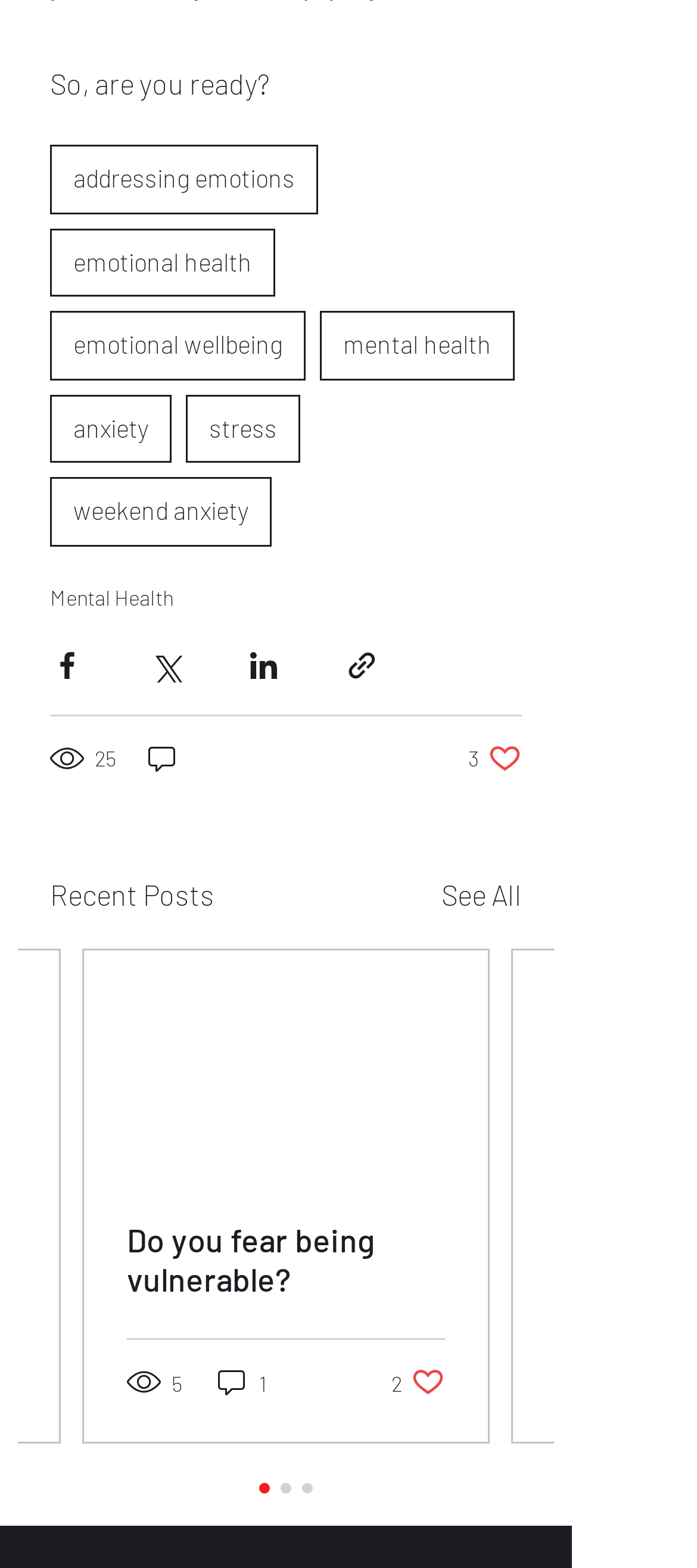Please specify the bounding box coordinates of the area that should be clicked to accomplish the following instruction: "Click on the '2 likes' button". The coordinates should consist of four float numbers between 0 and 1, i.e., [left, top, right, bottom].

[0.562, 0.871, 0.638, 0.892]